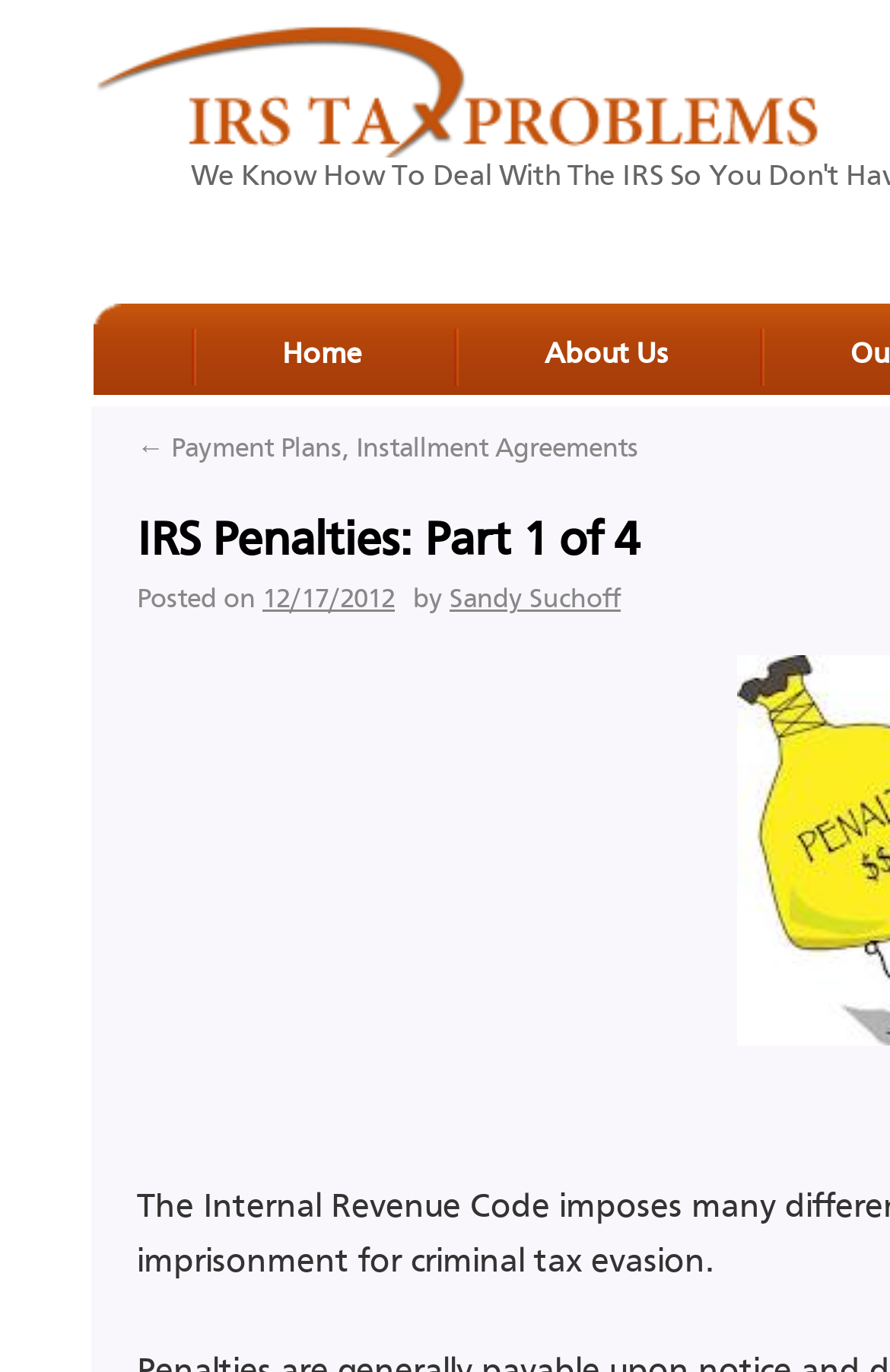Provide the bounding box coordinates of the HTML element described by the text: "About Us". The coordinates should be in the format [left, top, right, bottom] with values between 0 and 1.

[0.509, 0.205, 0.853, 0.29]